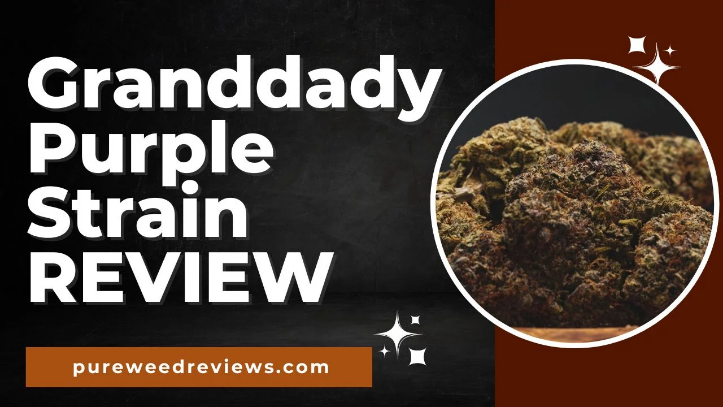Please provide a comprehensive response to the question below by analyzing the image: 
What is the URL of the website?

The URL of the website is explicitly mentioned at the bottom of the image, inviting viewers to explore more about cannabis strains and their reviews on the website 'pureweedreviews.com'.